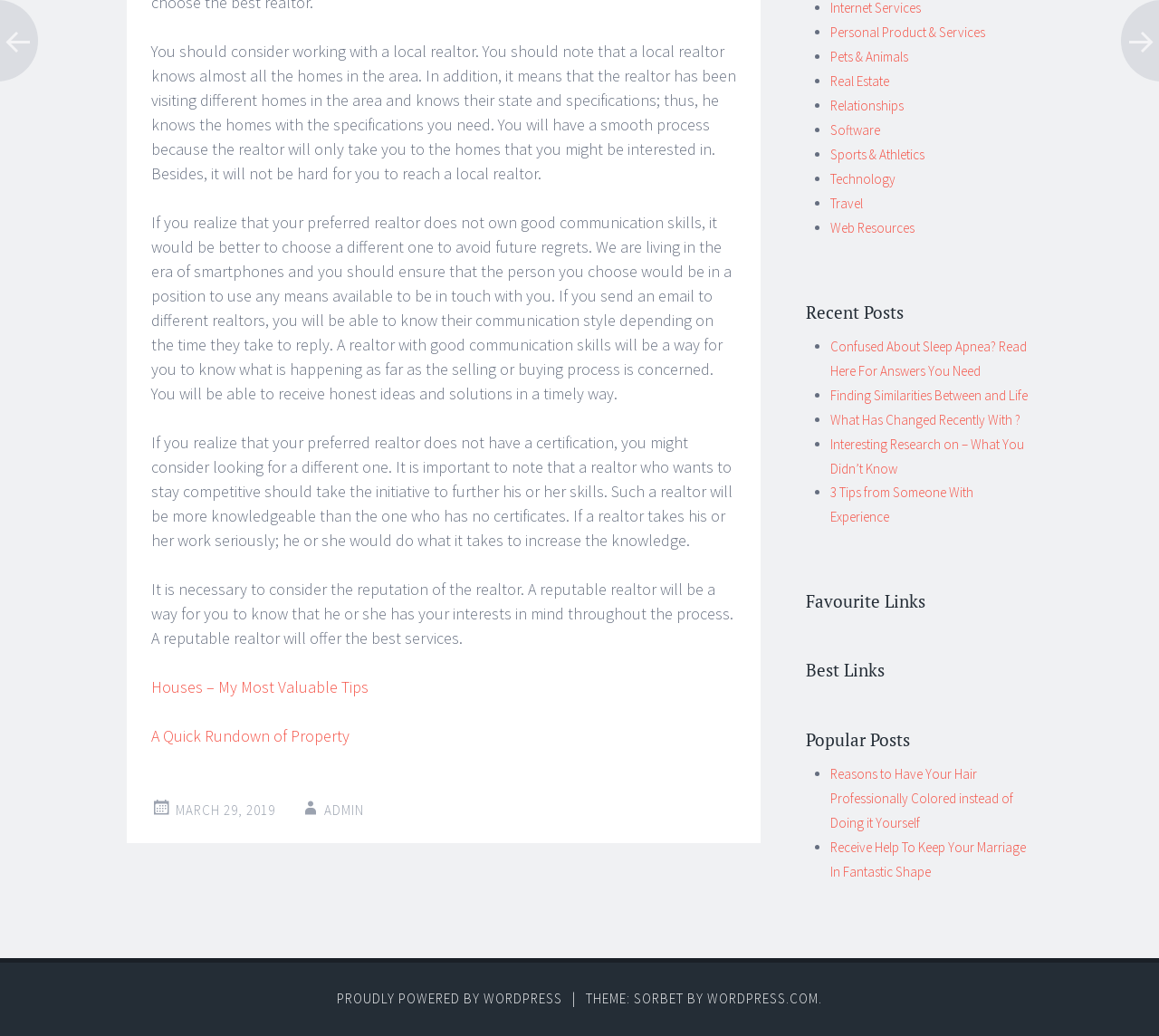From the webpage screenshot, predict the bounding box coordinates (top-left x, top-left y, bottom-right x, bottom-right y) for the UI element described here: Proudly powered by WordPress

[0.291, 0.955, 0.485, 0.972]